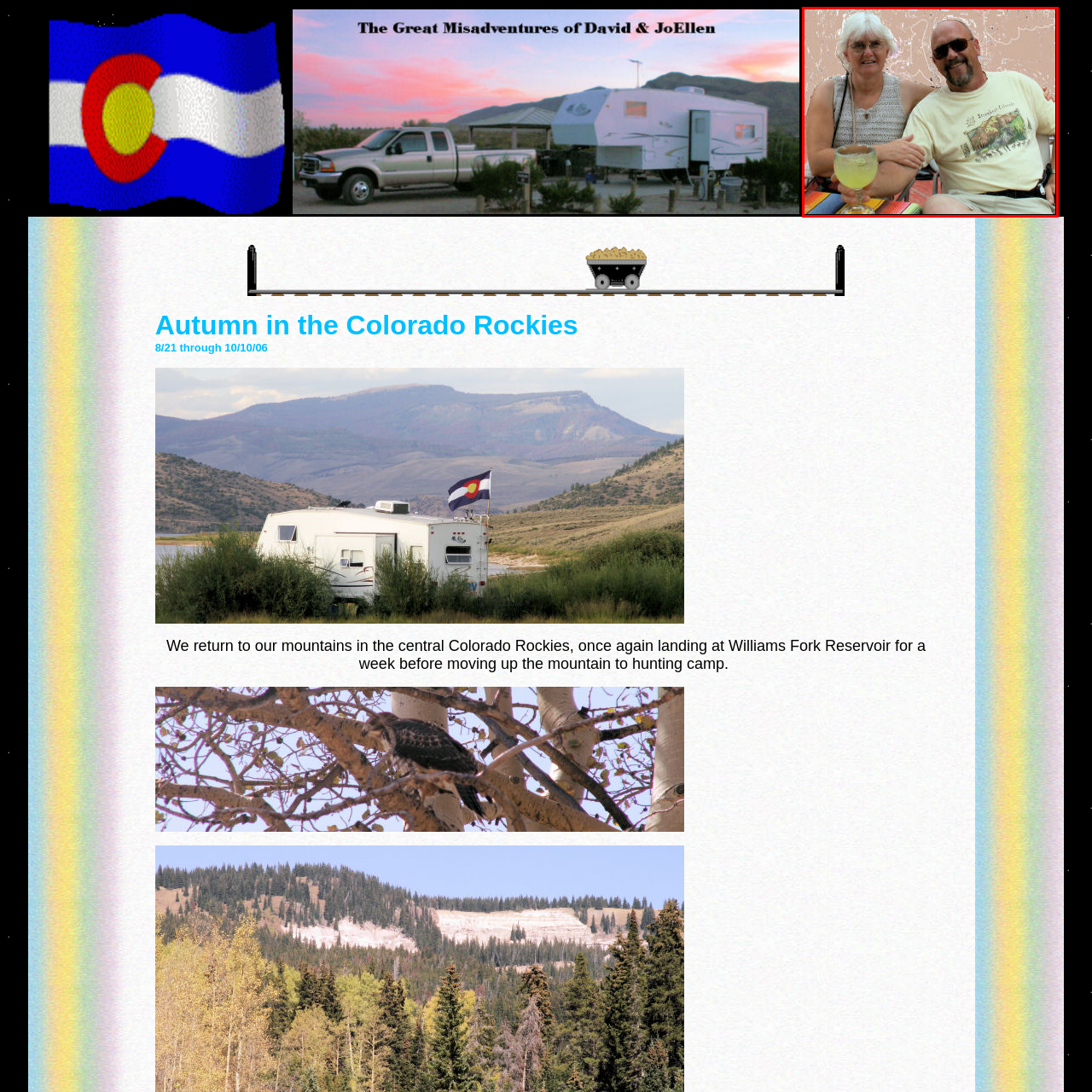Consider the image within the red frame and reply with a brief answer: What is the man wearing on his face?

sunglasses